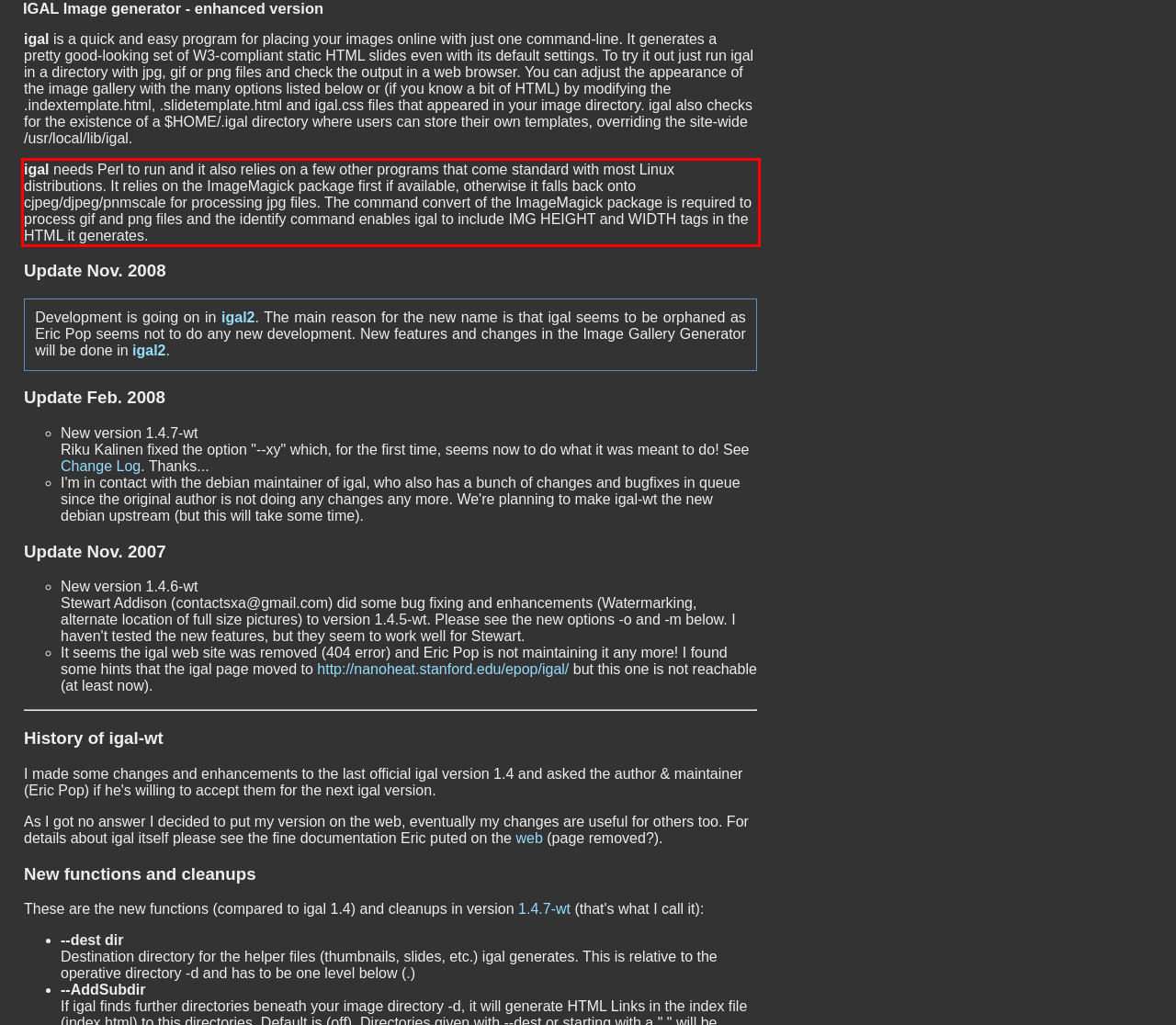There is a screenshot of a webpage with a red bounding box around a UI element. Please use OCR to extract the text within the red bounding box.

igal needs Perl to run and it also relies on a few other programs that come standard with most Linux distributions. It relies on the ImageMagick package first if available, otherwise it falls back onto cjpeg/djpeg/pnmscale for processing jpg files. The command convert of the ImageMagick package is required to process gif and png files and the identify command enables igal to include IMG HEIGHT and WIDTH tags in the HTML it generates.